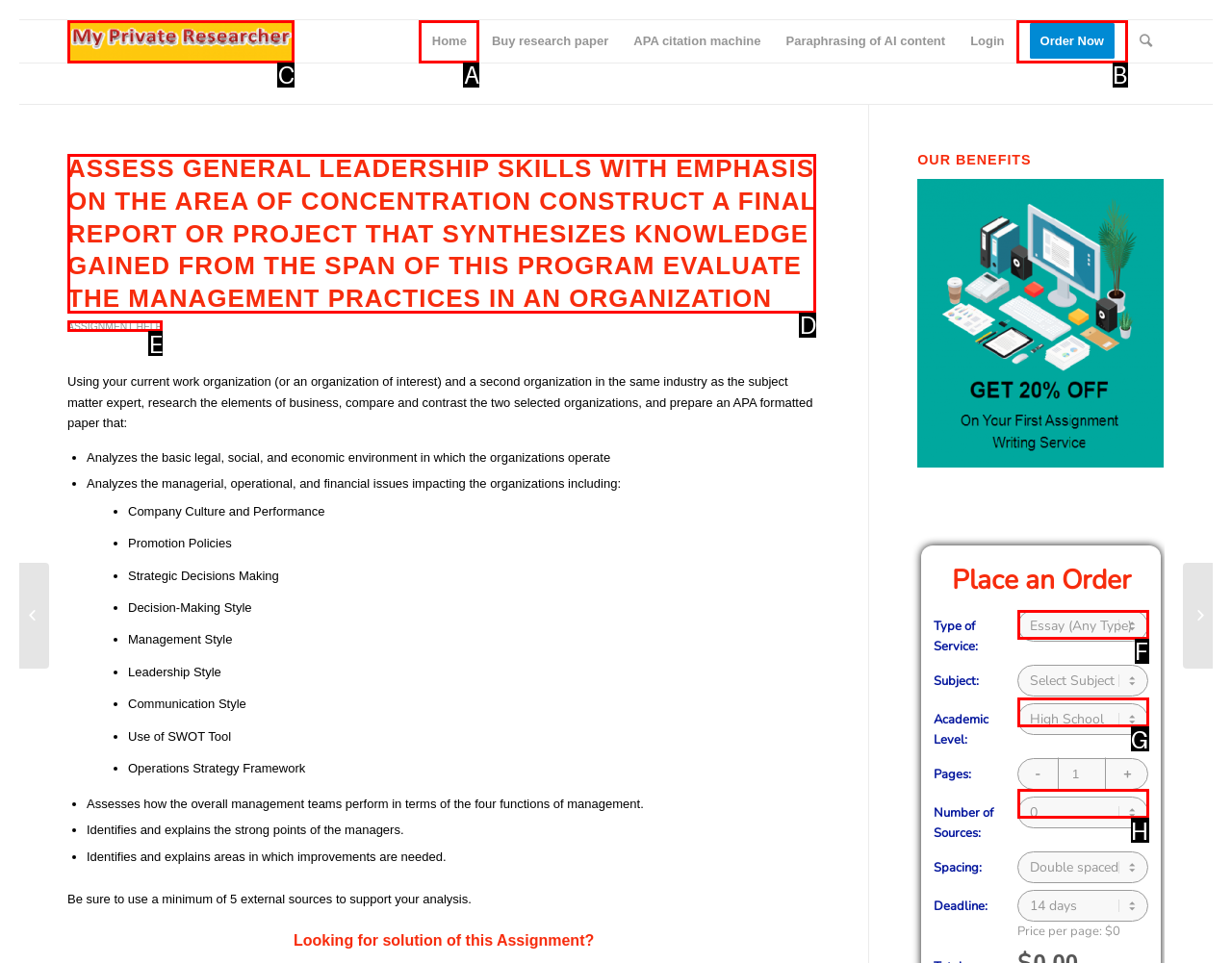Which option should be clicked to execute the following task: Click on the 'Assignment help' link? Respond with the letter of the selected option.

C